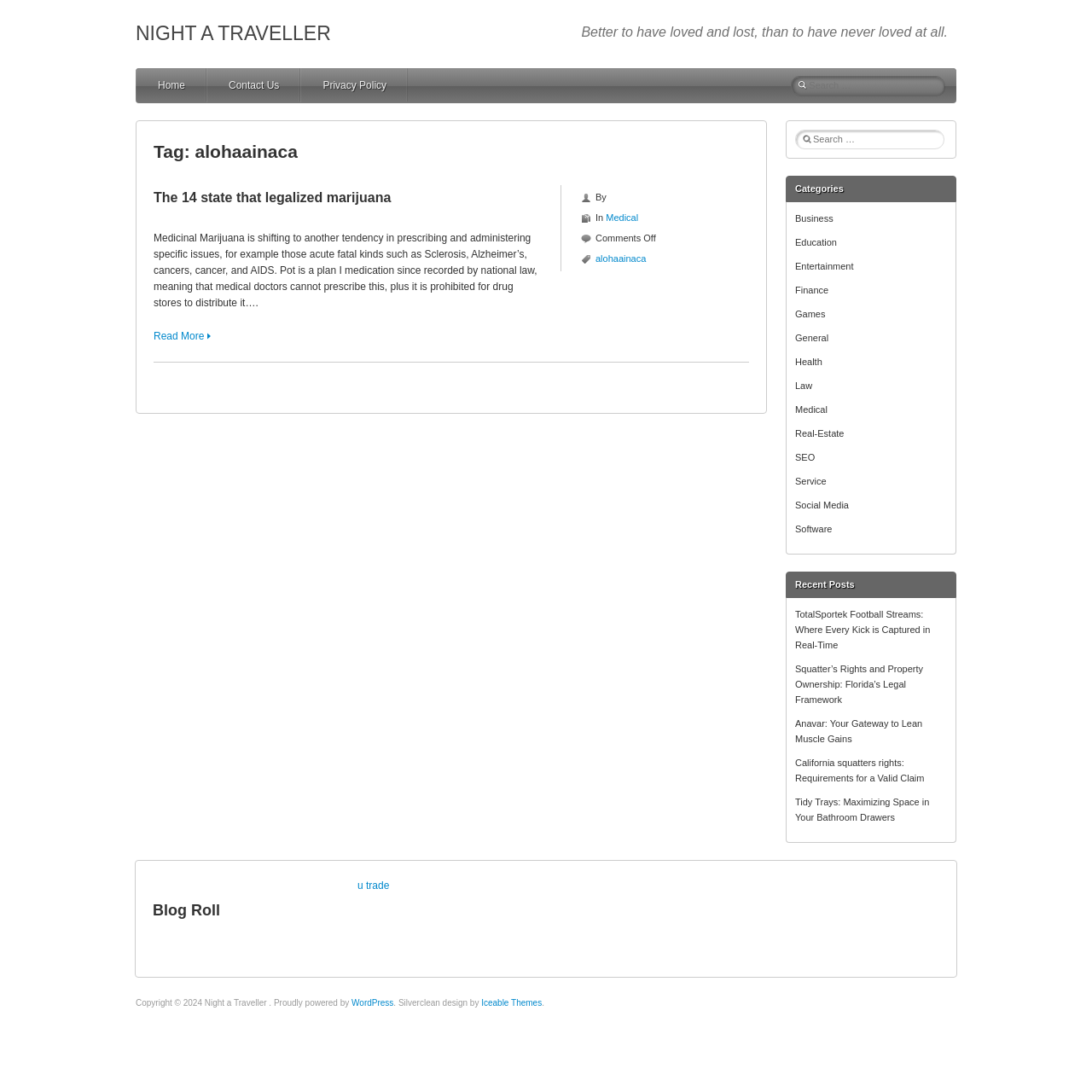What is the tag of the current webpage?
Please provide a comprehensive and detailed answer to the question.

The tag of the current webpage can be found in the heading element 'Tag: alohaainaca' which is located at the top of the webpage, indicating that the current webpage is related to the topic of 'alohaainaca'.